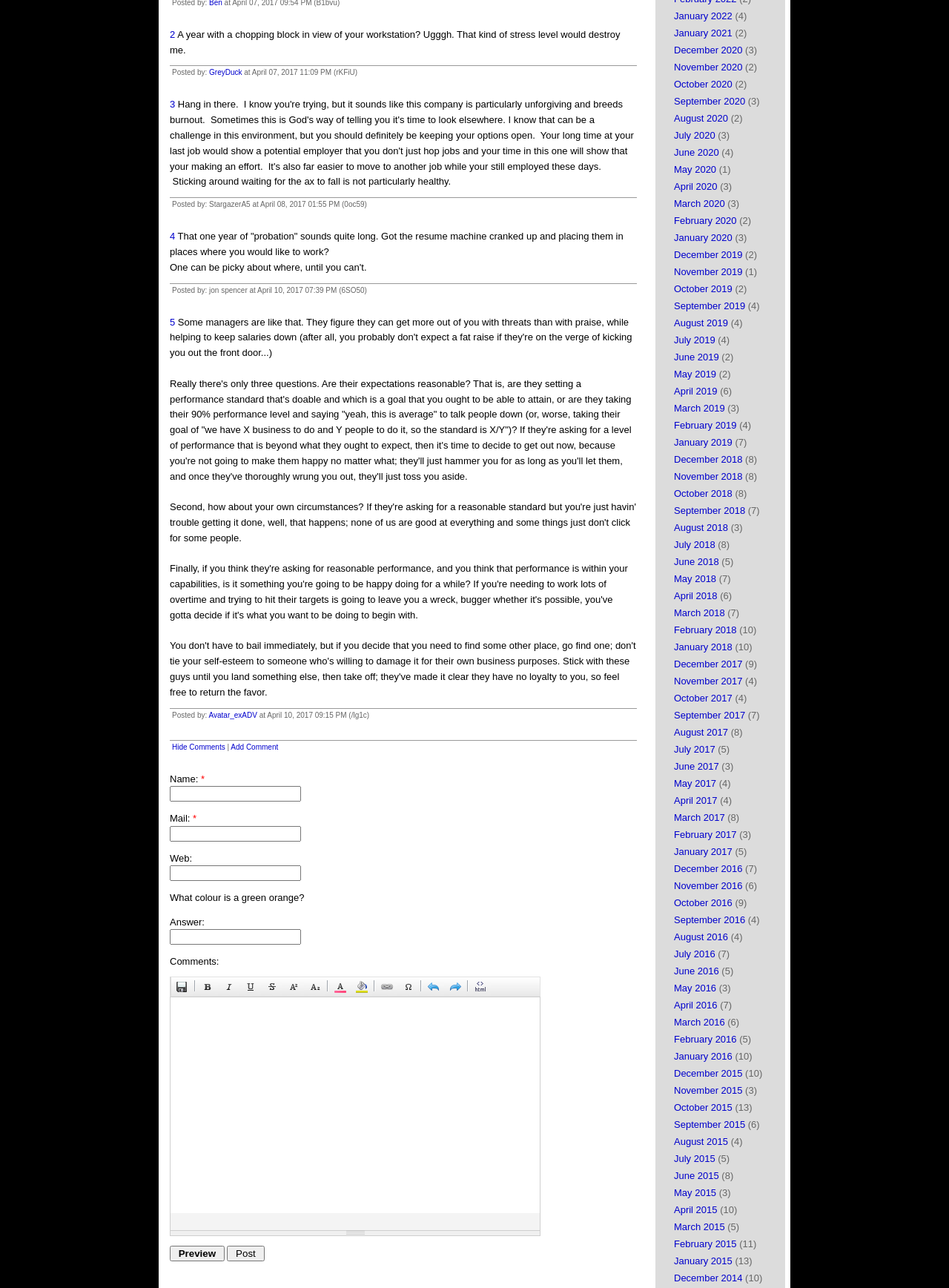Specify the bounding box coordinates of the area to click in order to follow the given instruction: "Type your email in the 'Mail:' field."

[0.179, 0.641, 0.317, 0.653]